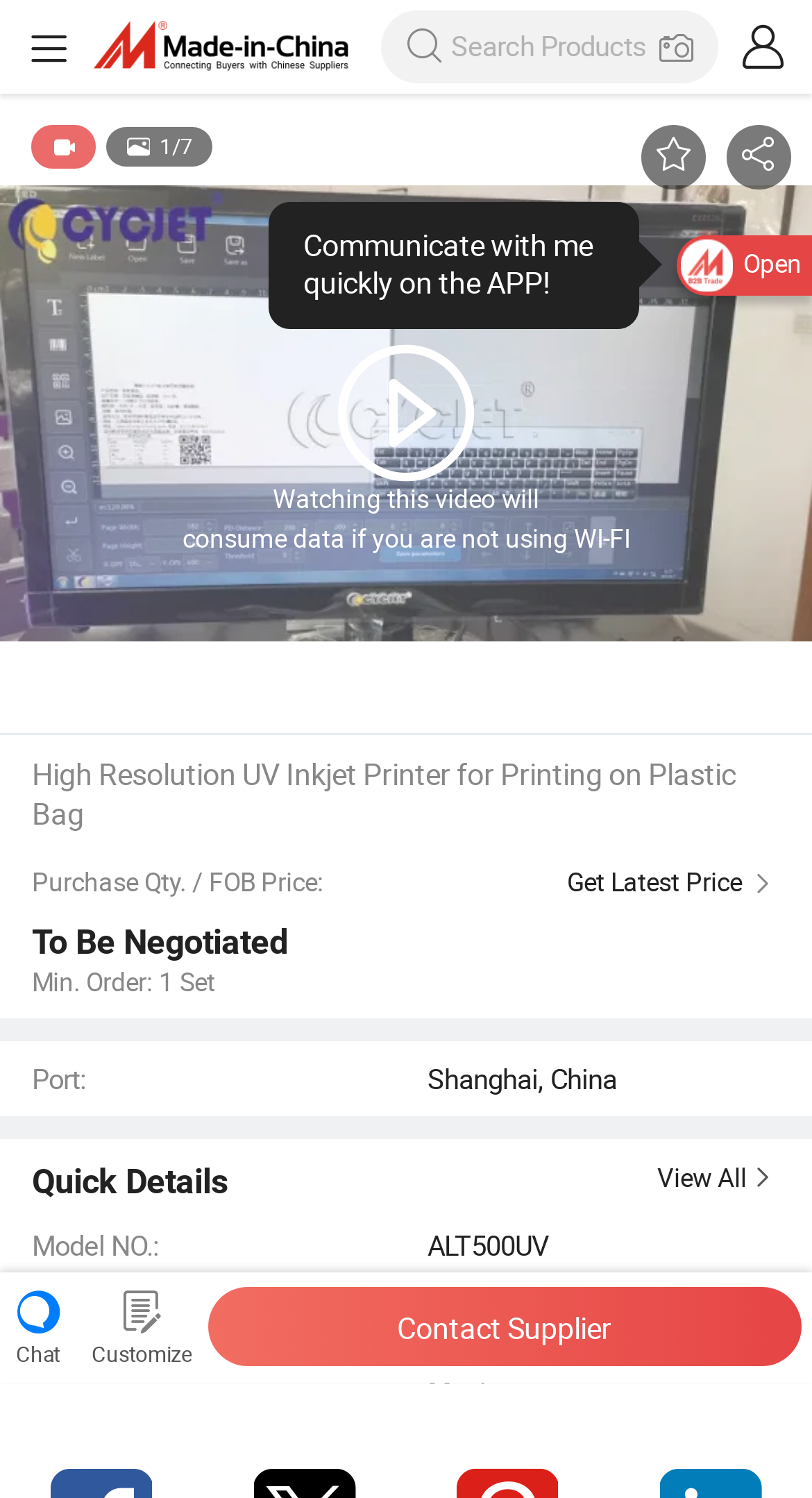What is the minimum order quantity?
Give a one-word or short phrase answer based on the image.

1 Set